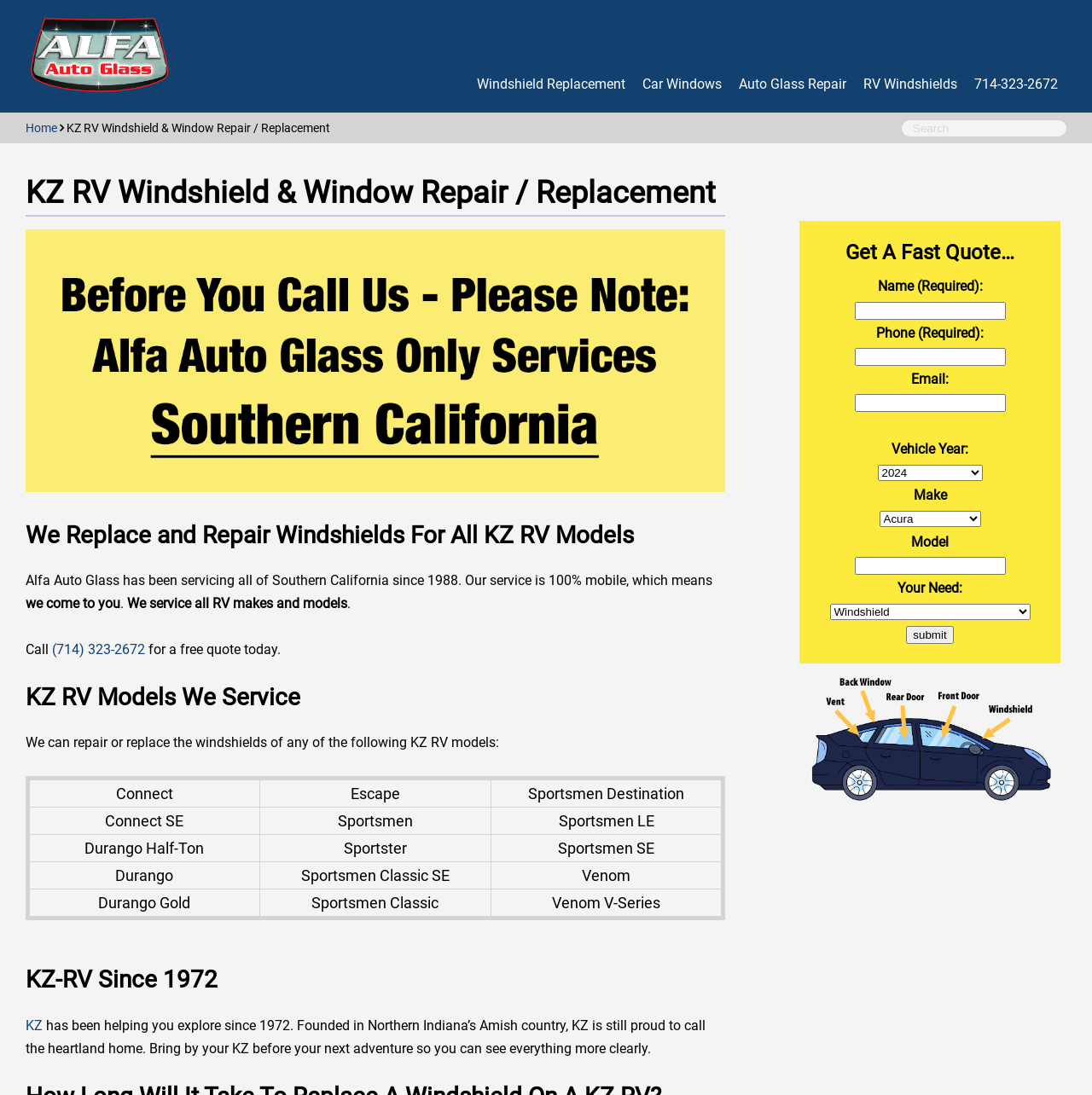Pinpoint the bounding box coordinates of the area that should be clicked to complete the following instruction: "Search for something". The coordinates must be given as four float numbers between 0 and 1, i.e., [left, top, right, bottom].

[0.826, 0.11, 0.977, 0.125]